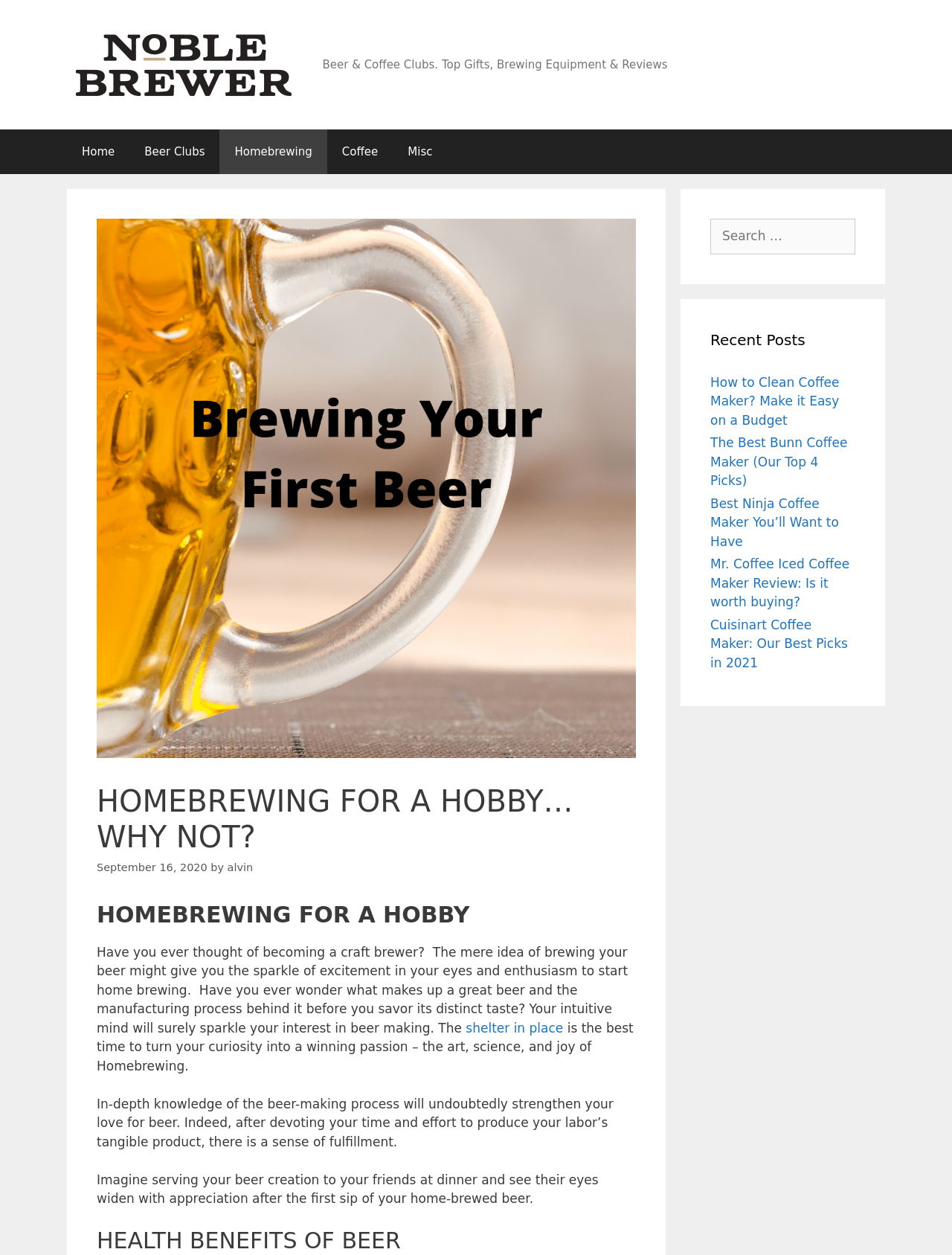Identify the bounding box coordinates necessary to click and complete the given instruction: "Learn about the 'HEALTH BENEFITS OF BEER'".

[0.102, 0.978, 0.668, 1.0]